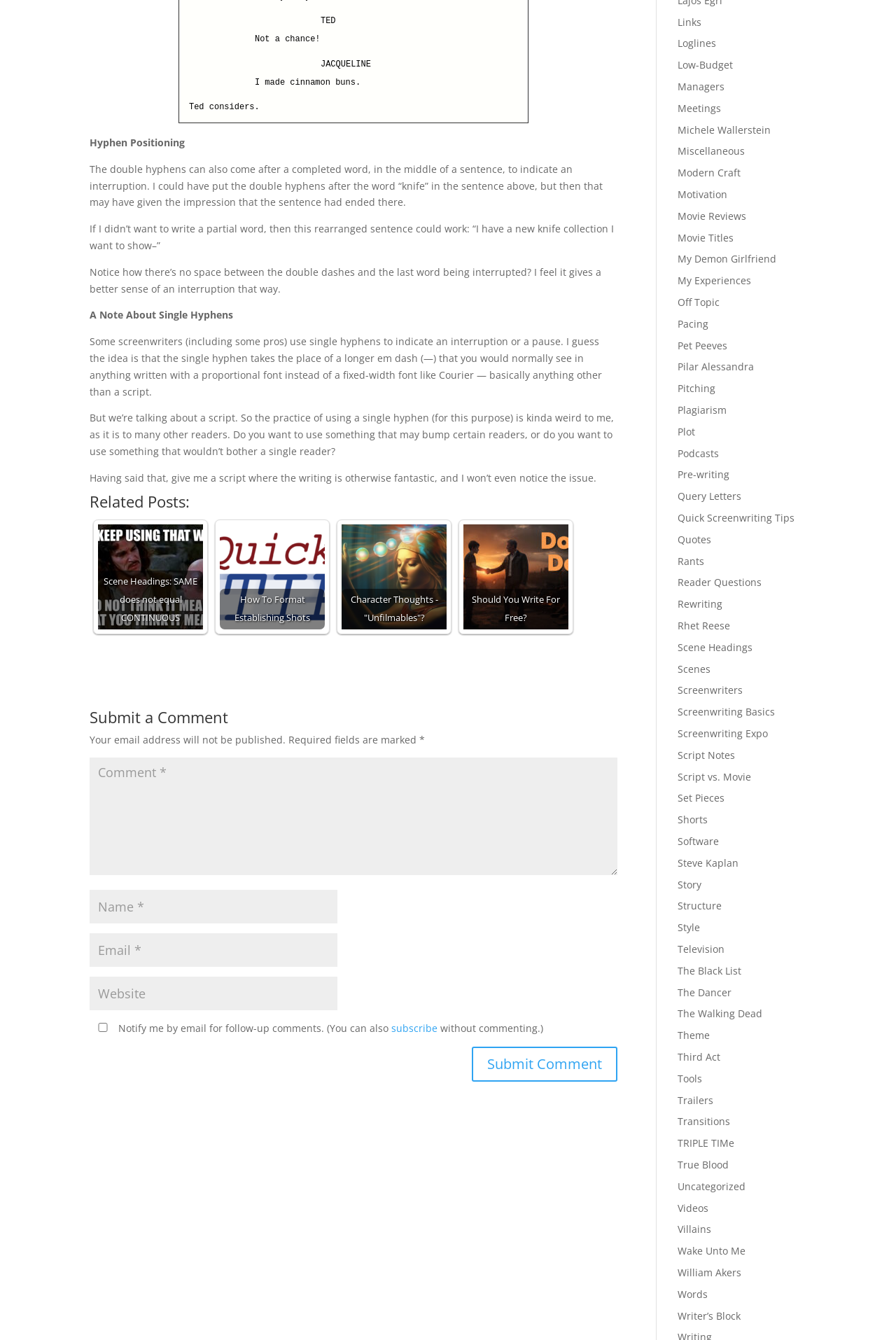Answer the question in a single word or phrase:
What is the name of the person who made cinnamon buns?

Ted